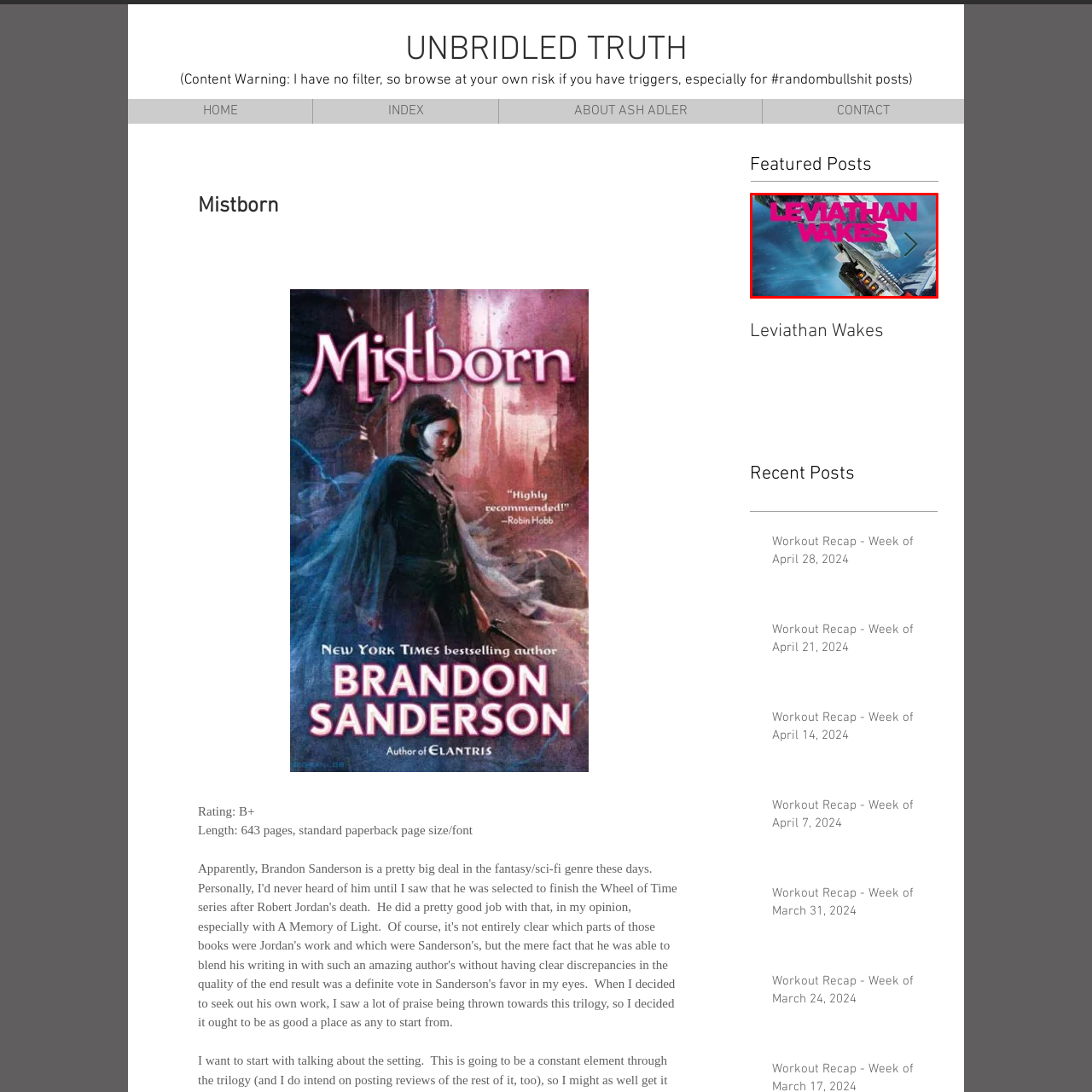Refer to the image enclosed in the red bounding box, then answer the following question in a single word or phrase: What is the setting of the novel?

Cosmic